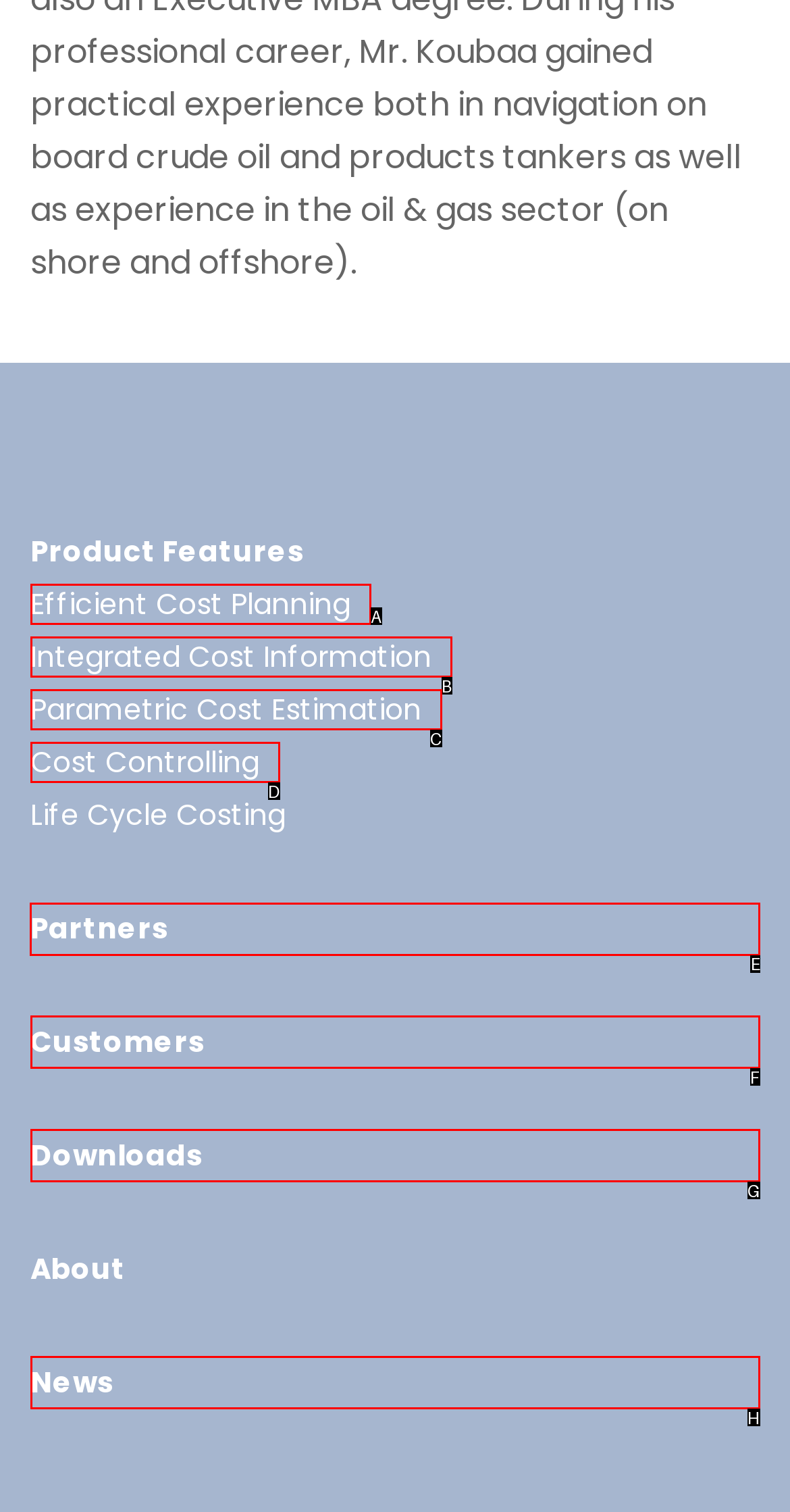Determine which option you need to click to execute the following task: Check partners. Provide your answer as a single letter.

E